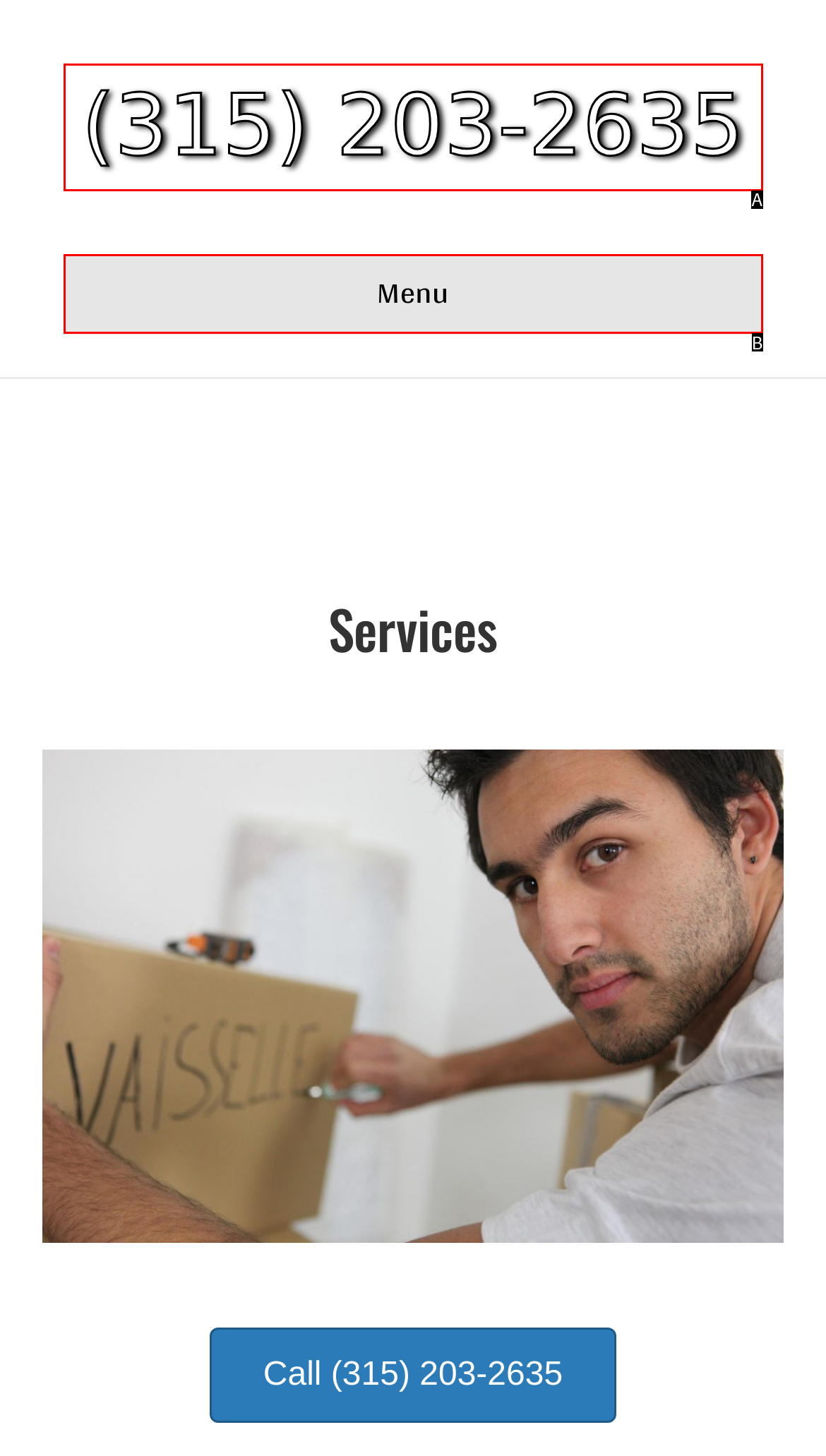Match the HTML element to the description: Menu. Respond with the letter of the correct option directly.

B